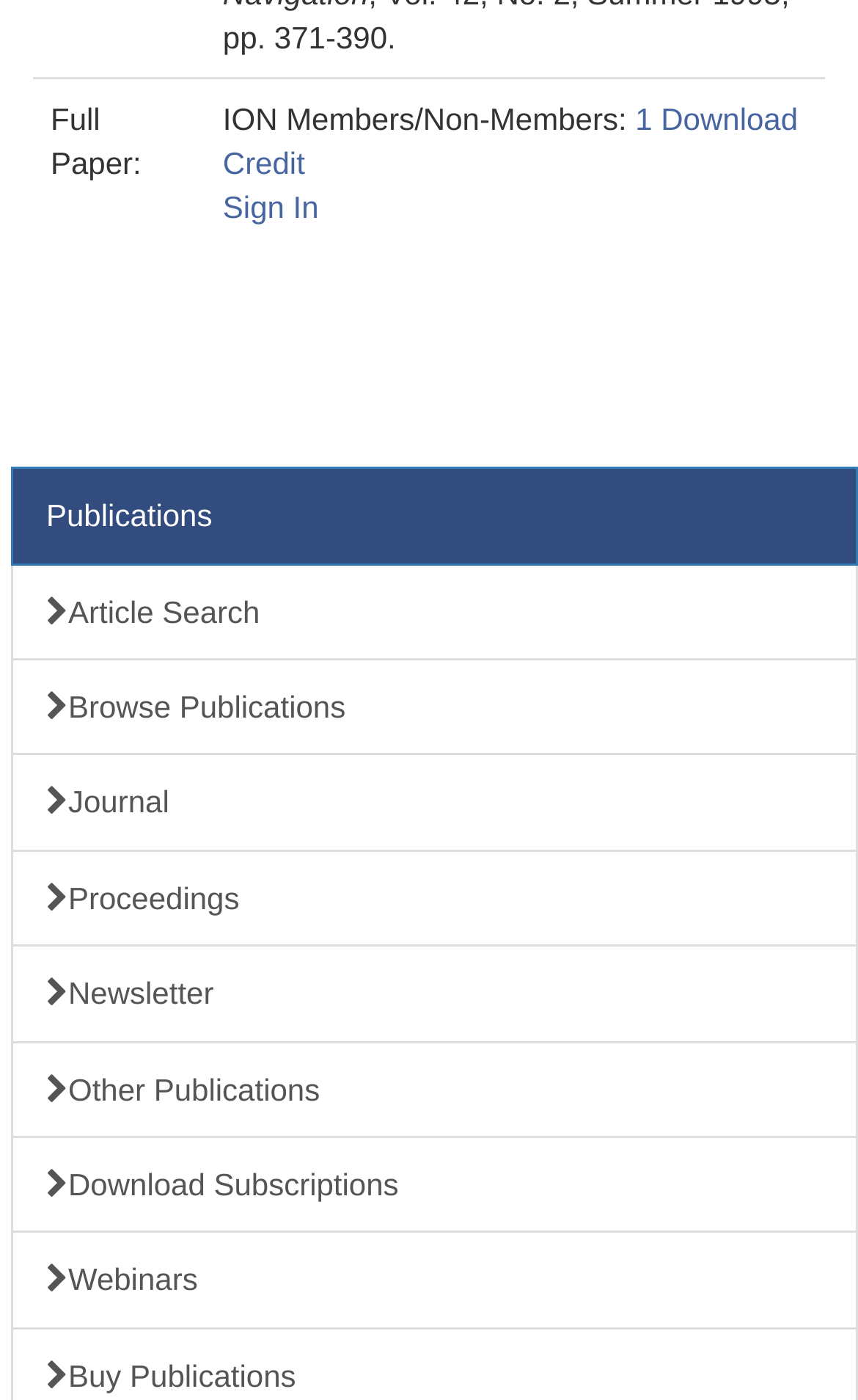Find the bounding box coordinates for the element that must be clicked to complete the instruction: "Search for articles". The coordinates should be four float numbers between 0 and 1, indicated as [left, top, right, bottom].

[0.013, 0.402, 1.0, 0.472]